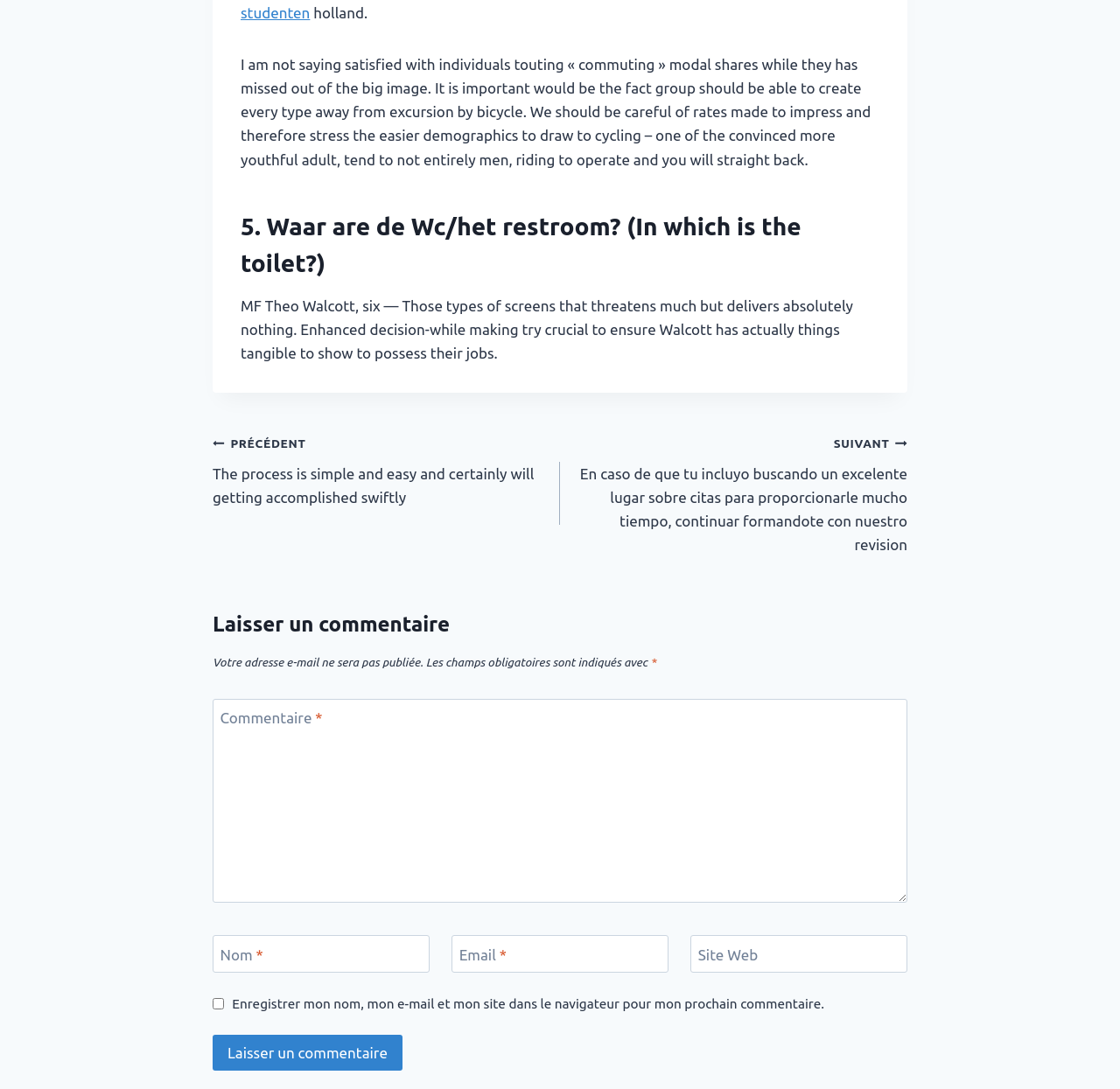Respond with a single word or phrase:
What is the language of the article?

French